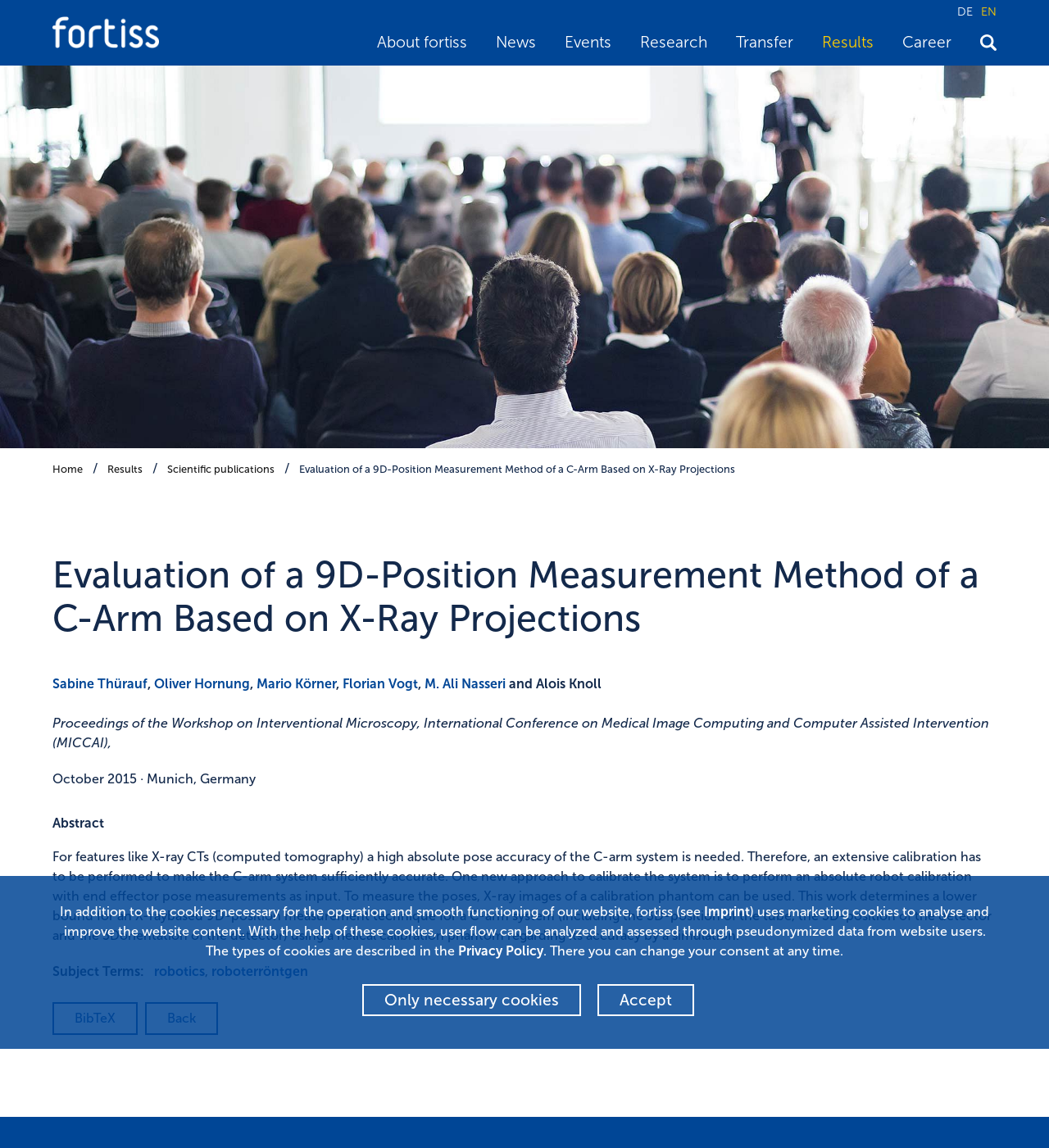Determine the bounding box coordinates of the element that should be clicked to execute the following command: "download BibTeX".

[0.05, 0.873, 0.131, 0.902]